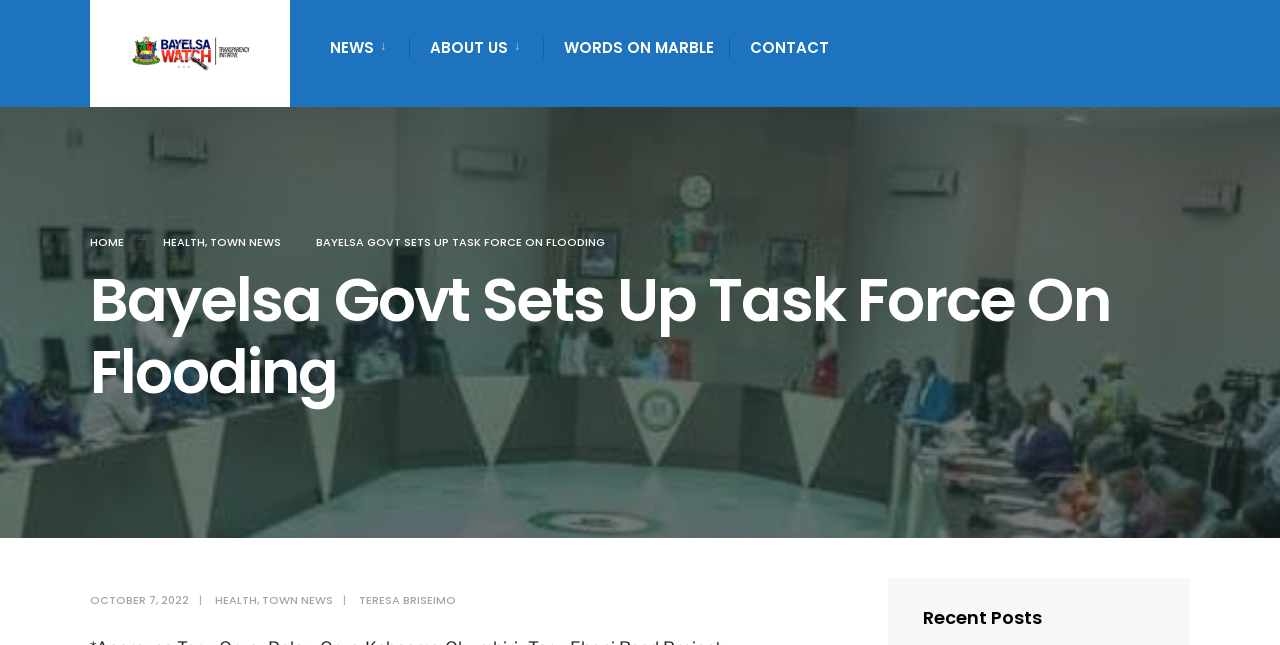Please identify the bounding box coordinates of the area that needs to be clicked to fulfill the following instruction: "visit about us page."

[0.336, 0.039, 0.412, 0.105]